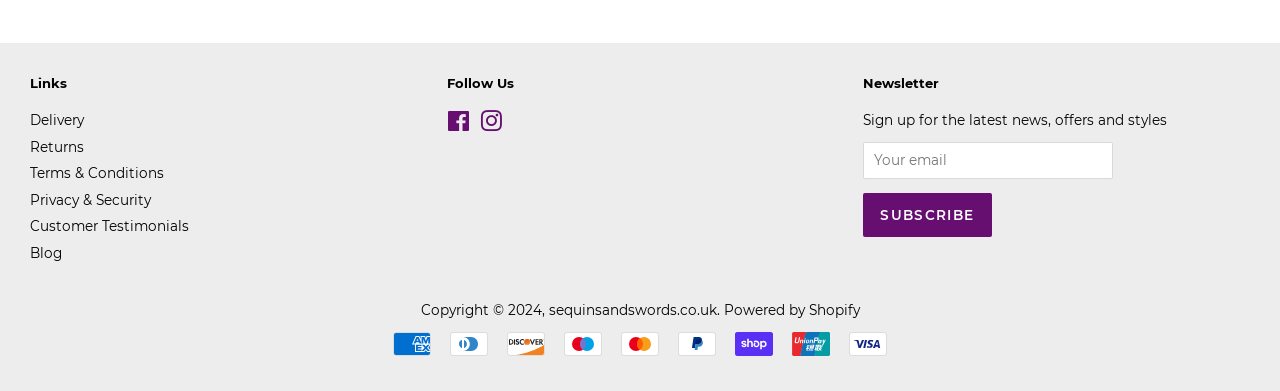Please identify the bounding box coordinates of the region to click in order to complete the given instruction: "Enter your email address". The coordinates should be four float numbers between 0 and 1, i.e., [left, top, right, bottom].

[0.674, 0.363, 0.87, 0.459]